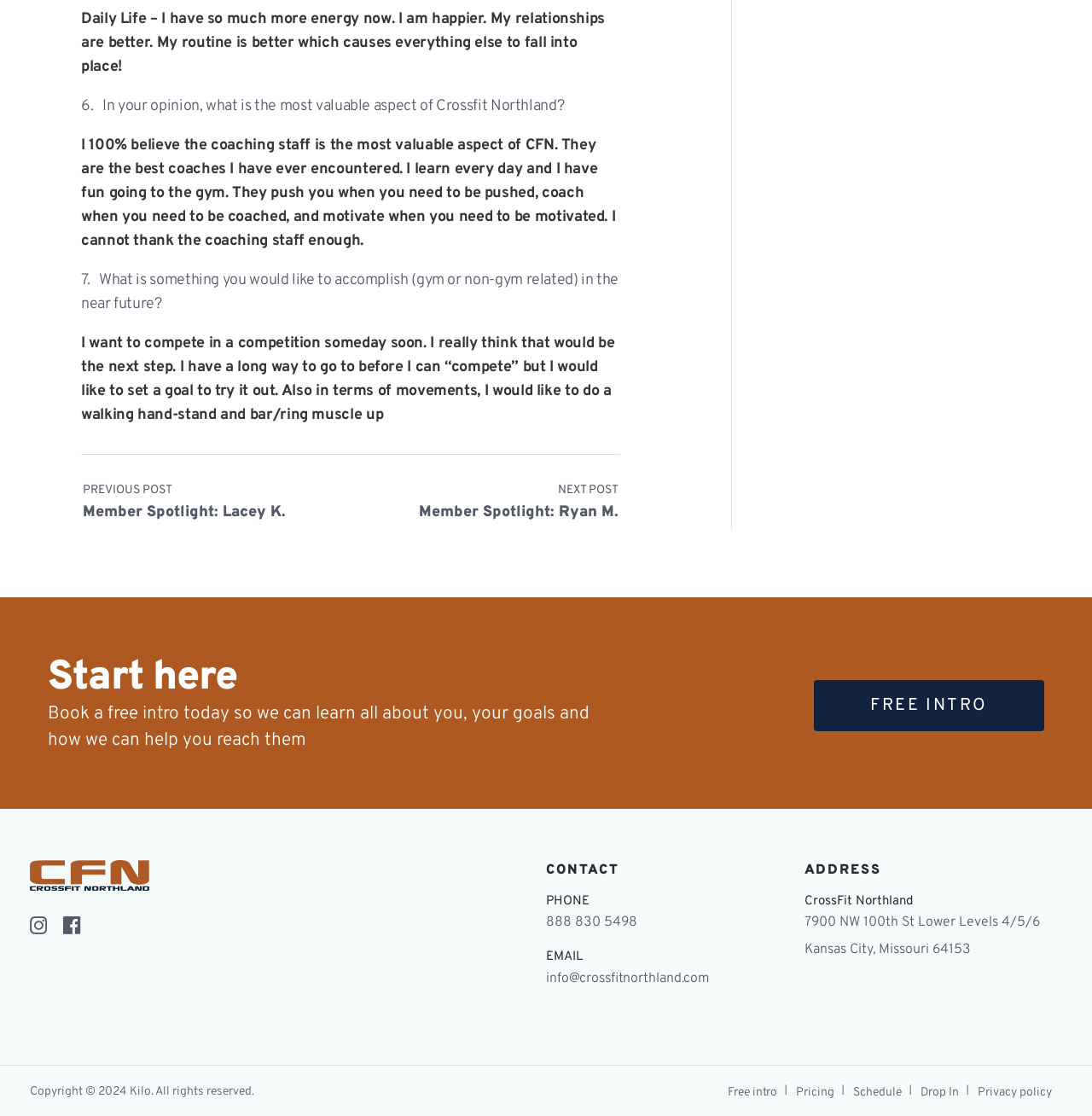Please specify the bounding box coordinates of the area that should be clicked to accomplish the following instruction: "Read 'Lofty Agent User Setup & Training Guide'". The coordinates should consist of four float numbers between 0 and 1, i.e., [left, top, right, bottom].

None